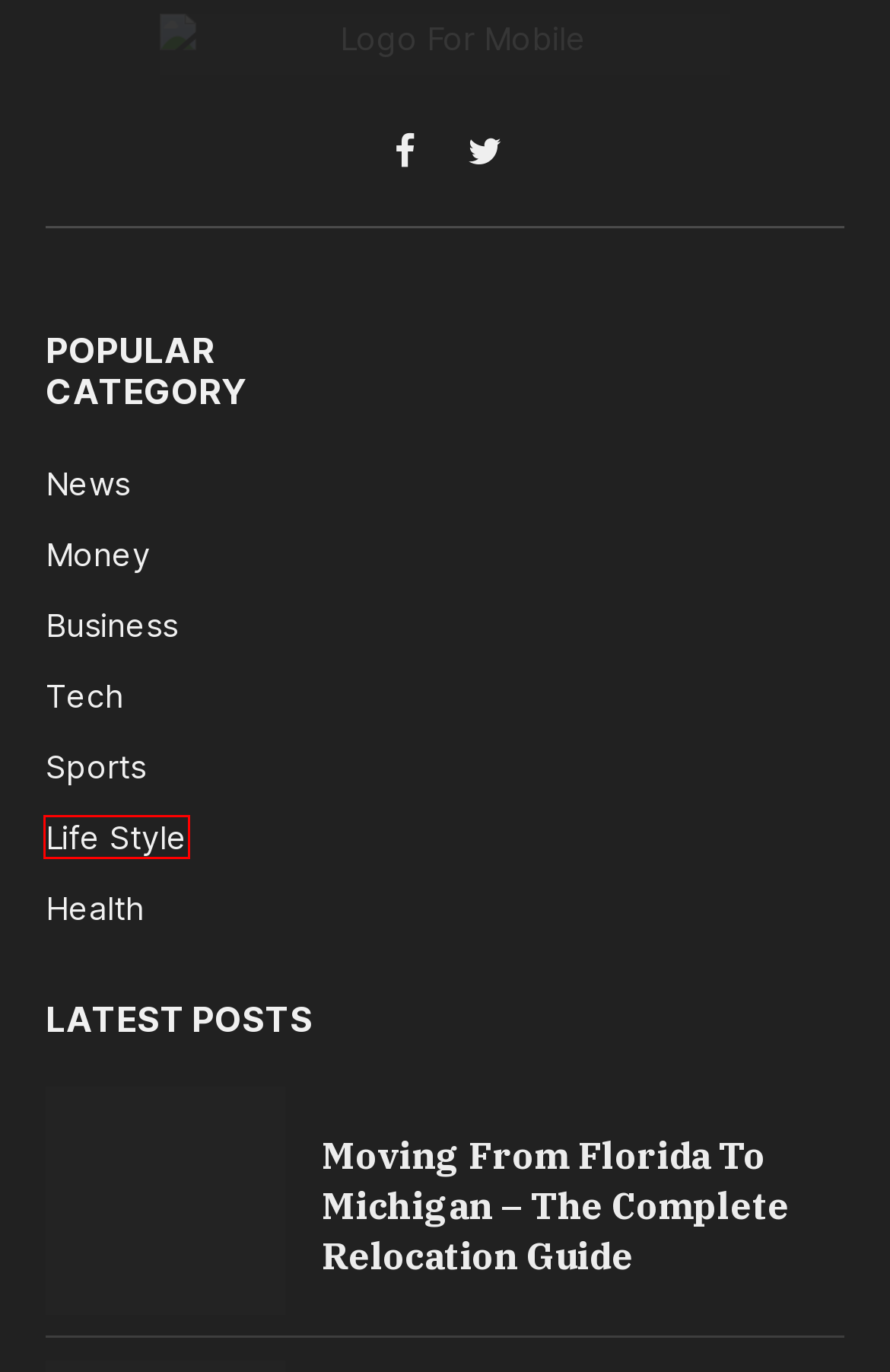You have a screenshot of a webpage with a red bounding box around a UI element. Determine which webpage description best matches the new webpage that results from clicking the element in the bounding box. Here are the candidates:
A. Business Archives - Real Detroit Weekly
B. Life Style Archives - Real Detroit Weekly
C. Sports Archives - Real Detroit Weekly
D. Marvin Hickey, Author at Real Detroit Weekly
E. Contact - Real Detroit Weekly
F. Tech Archives - Real Detroit Weekly
G. News Archives - Real Detroit Weekly
H. Health Archives - Real Detroit Weekly

B